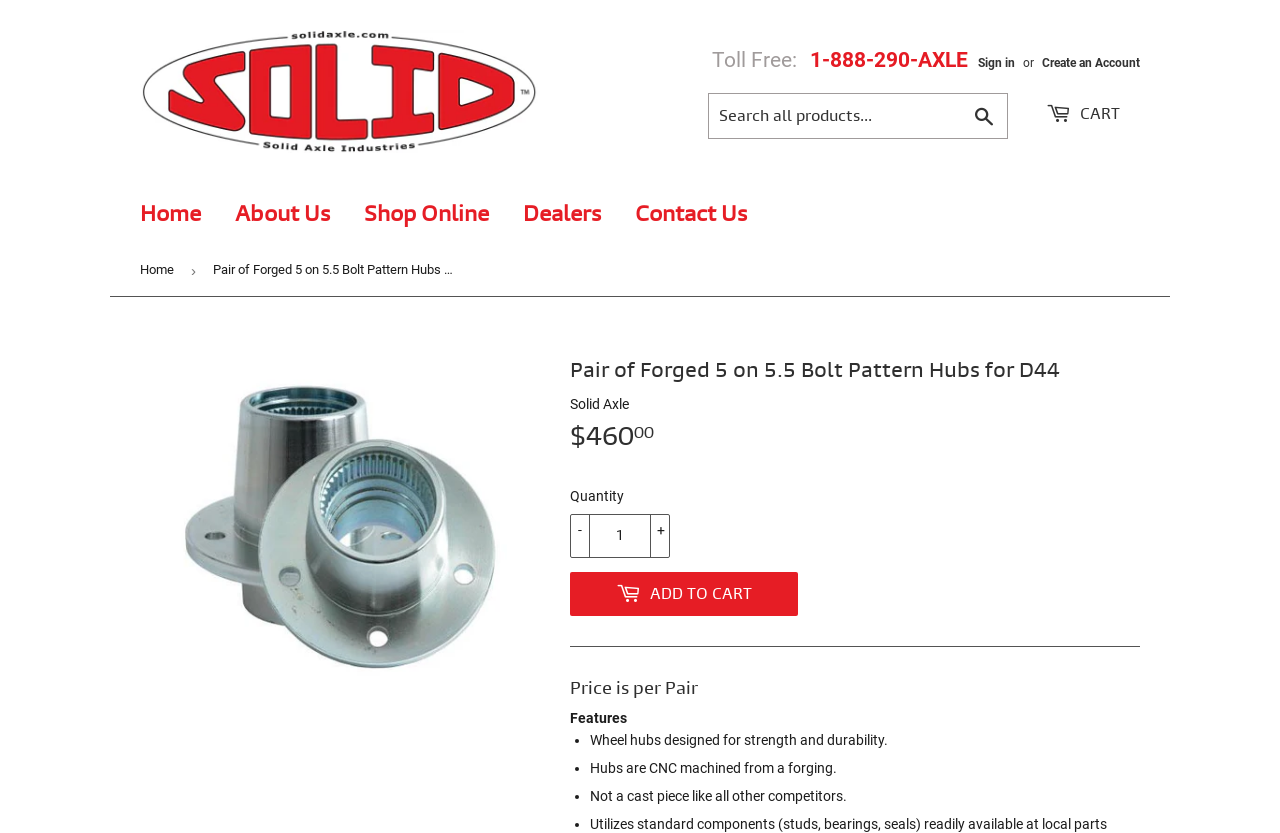Please indicate the bounding box coordinates for the clickable area to complete the following task: "Leave a reply". The coordinates should be specified as four float numbers between 0 and 1, i.e., [left, top, right, bottom].

None